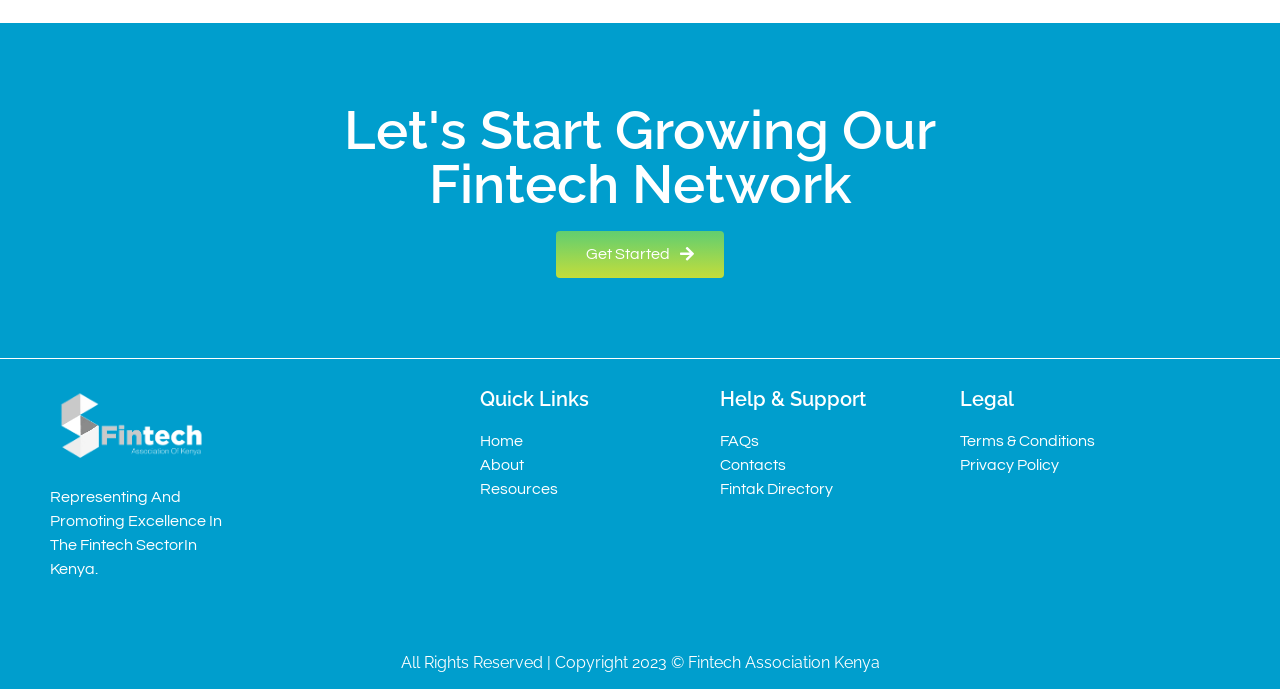What are the quick links provided on this webpage?
Please provide a comprehensive answer based on the visual information in the image.

The quick links section is headed by 'Quick Links' and contains links to 'Home', 'About', and 'Resources' which are likely important pages on this website.